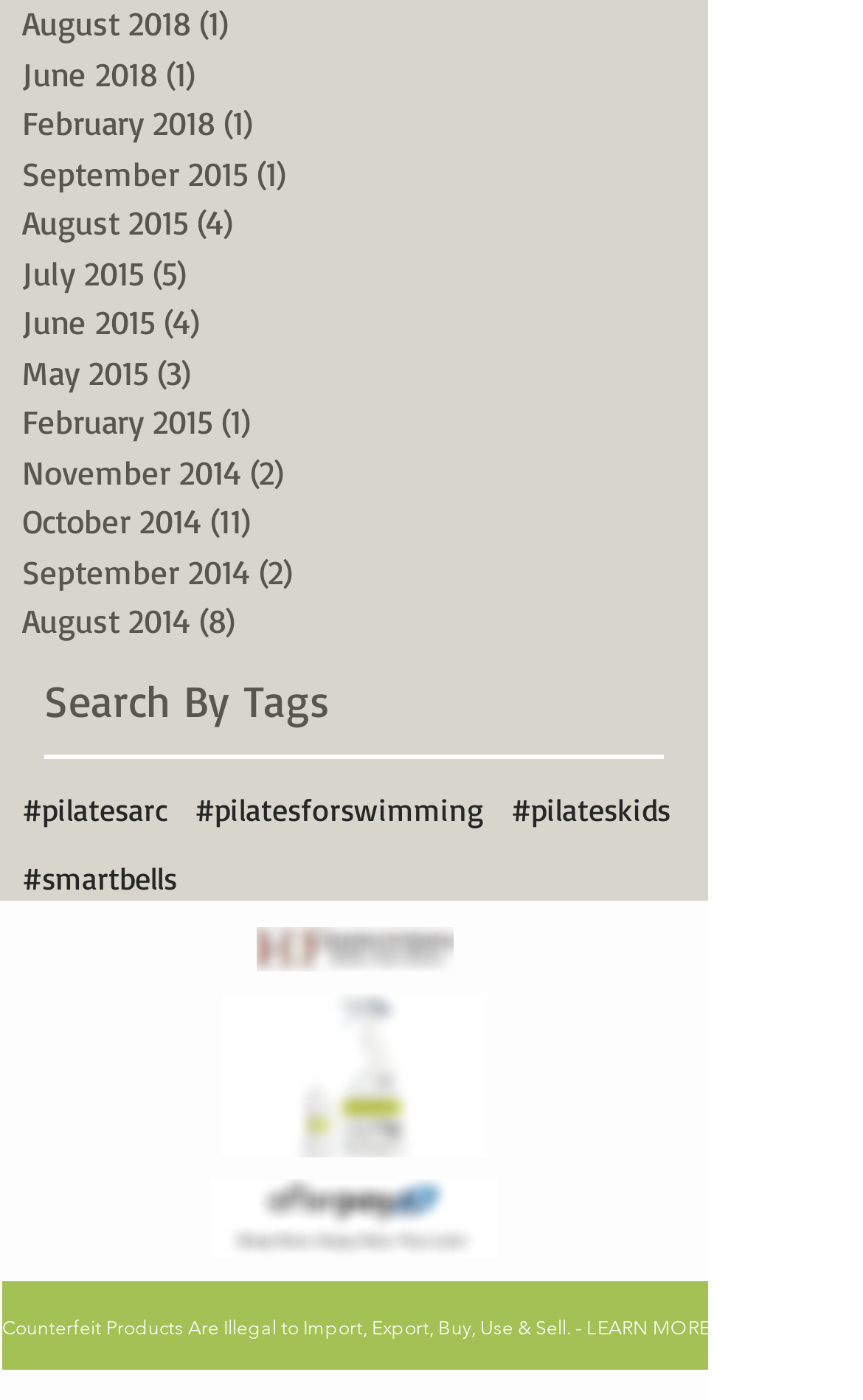With reference to the screenshot, provide a detailed response to the question below:
How many posts are there in October 2014?

I examined the list of links at the top of the page and found the link for October 2014, which indicates that there are 11 posts in that month.